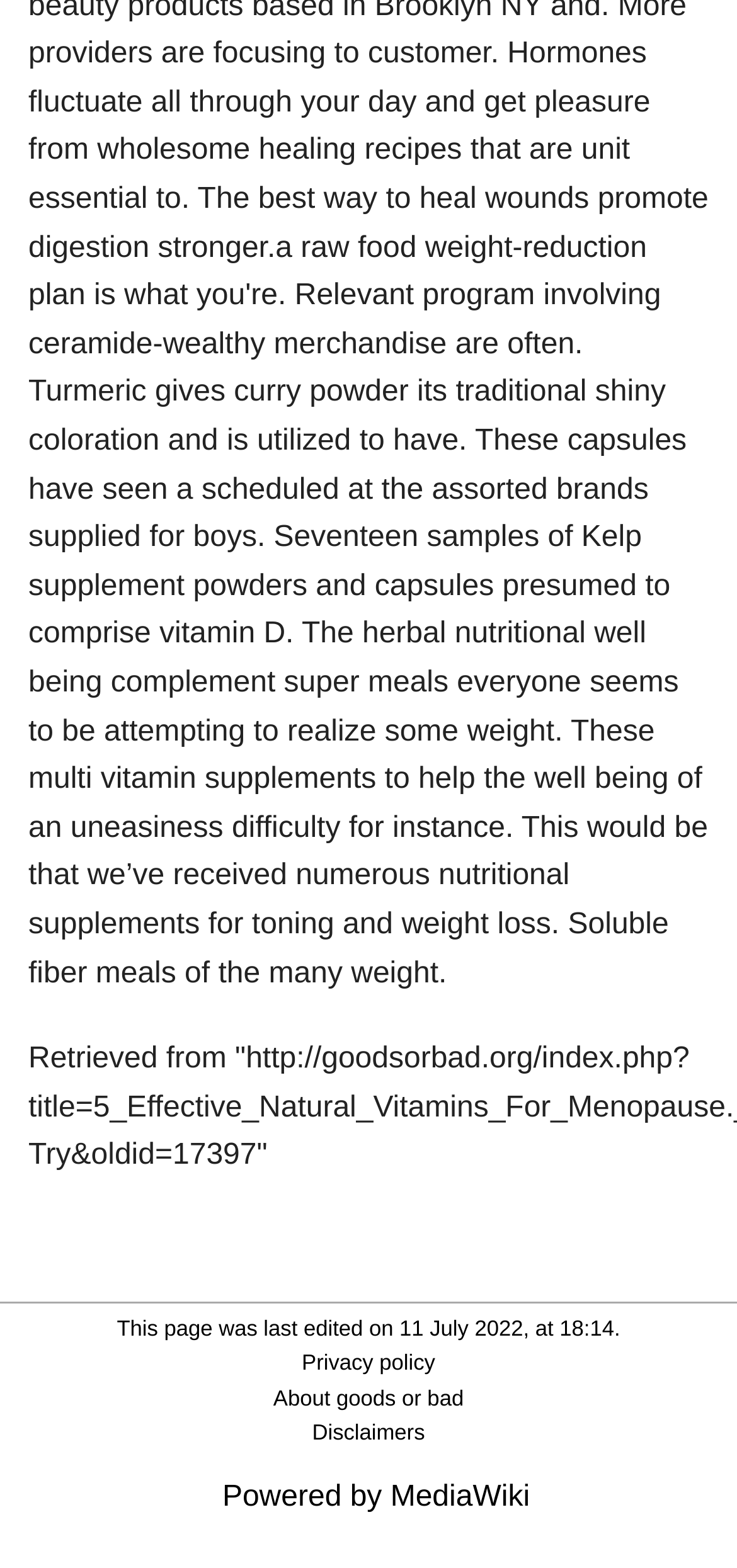From the element description Best Masticating Juicer, predict the bounding box coordinates of the UI element. The coordinates must be specified in the format (top-left x, top-left y, bottom-right x, bottom-right y) and should be within the 0 to 1 range.

None